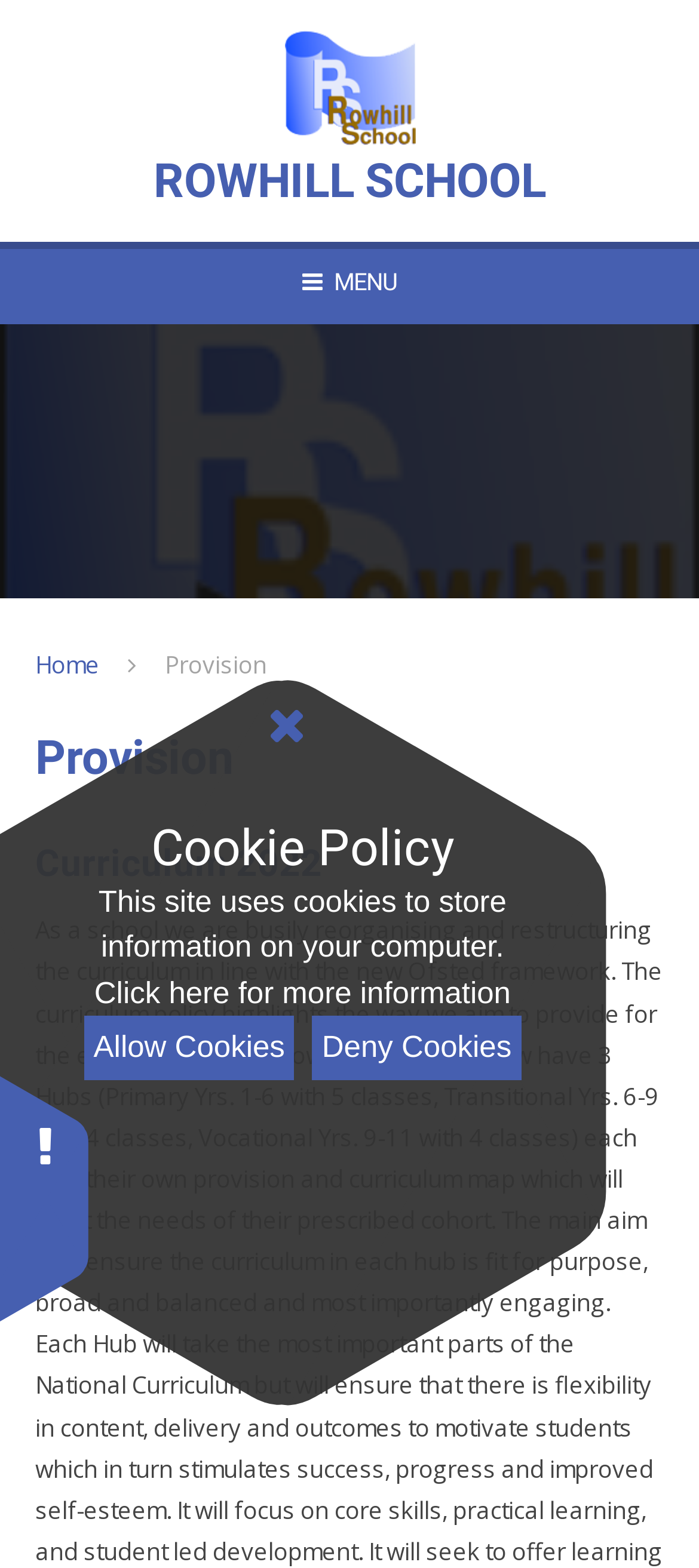What is the purpose of the cookie settings section?
Refer to the screenshot and answer in one word or phrase.

To store information on computer